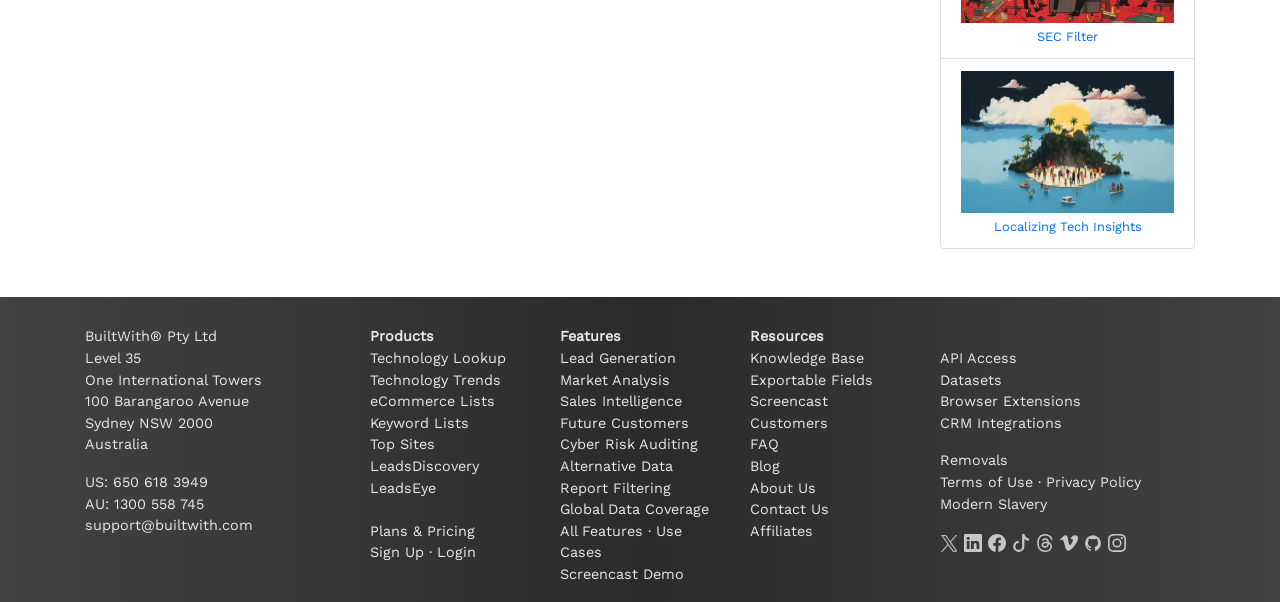Based on the image, give a detailed response to the question: What is the purpose of the 'LeadsDiscovery' feature?

The purpose of the 'LeadsDiscovery' feature is inferred from its categorization under the 'Features' section, which includes other features related to lead generation, market analysis, and sales intelligence.